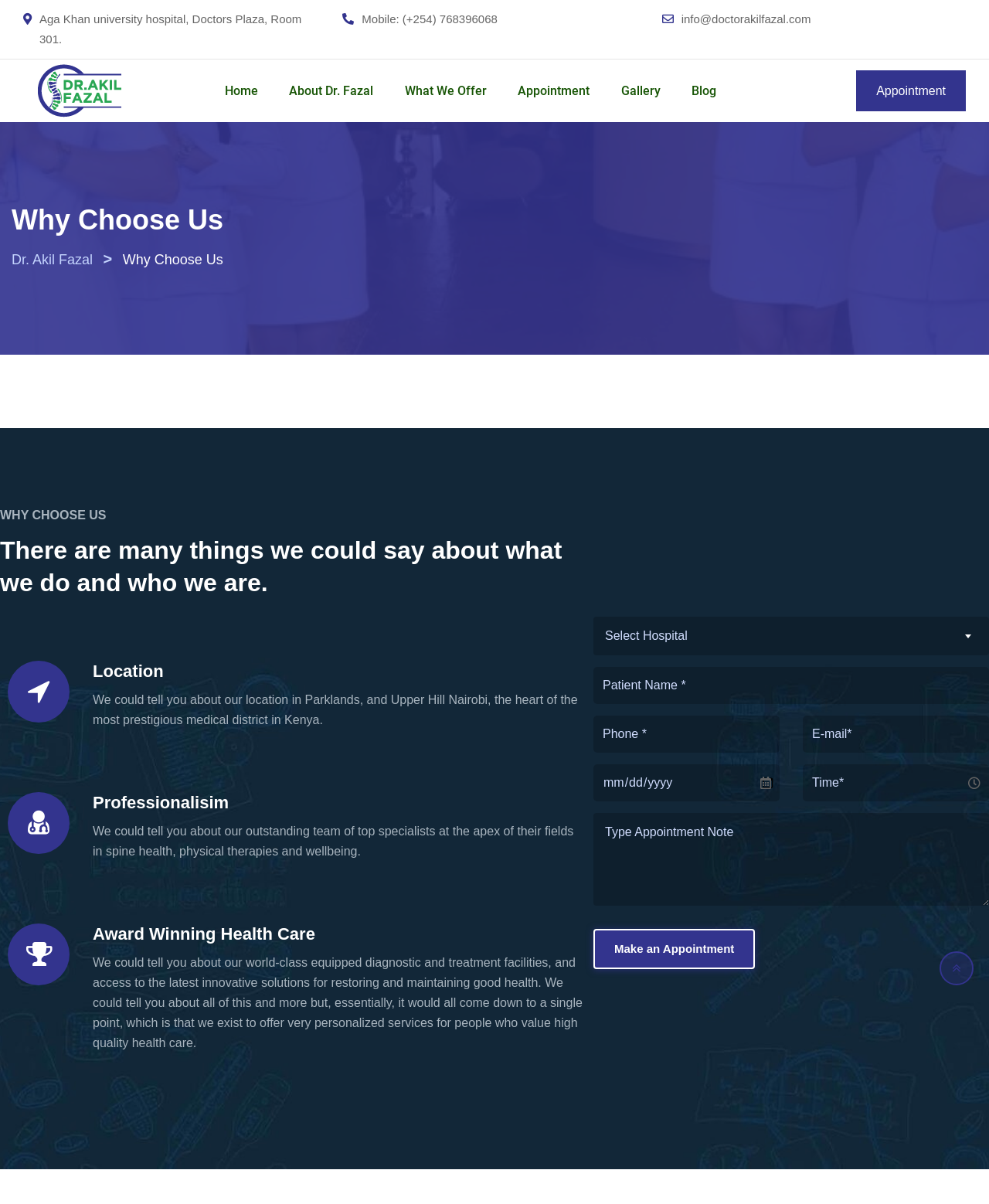Answer the following in one word or a short phrase: 
What is the format of the date picker?

mm/dd/yyyy